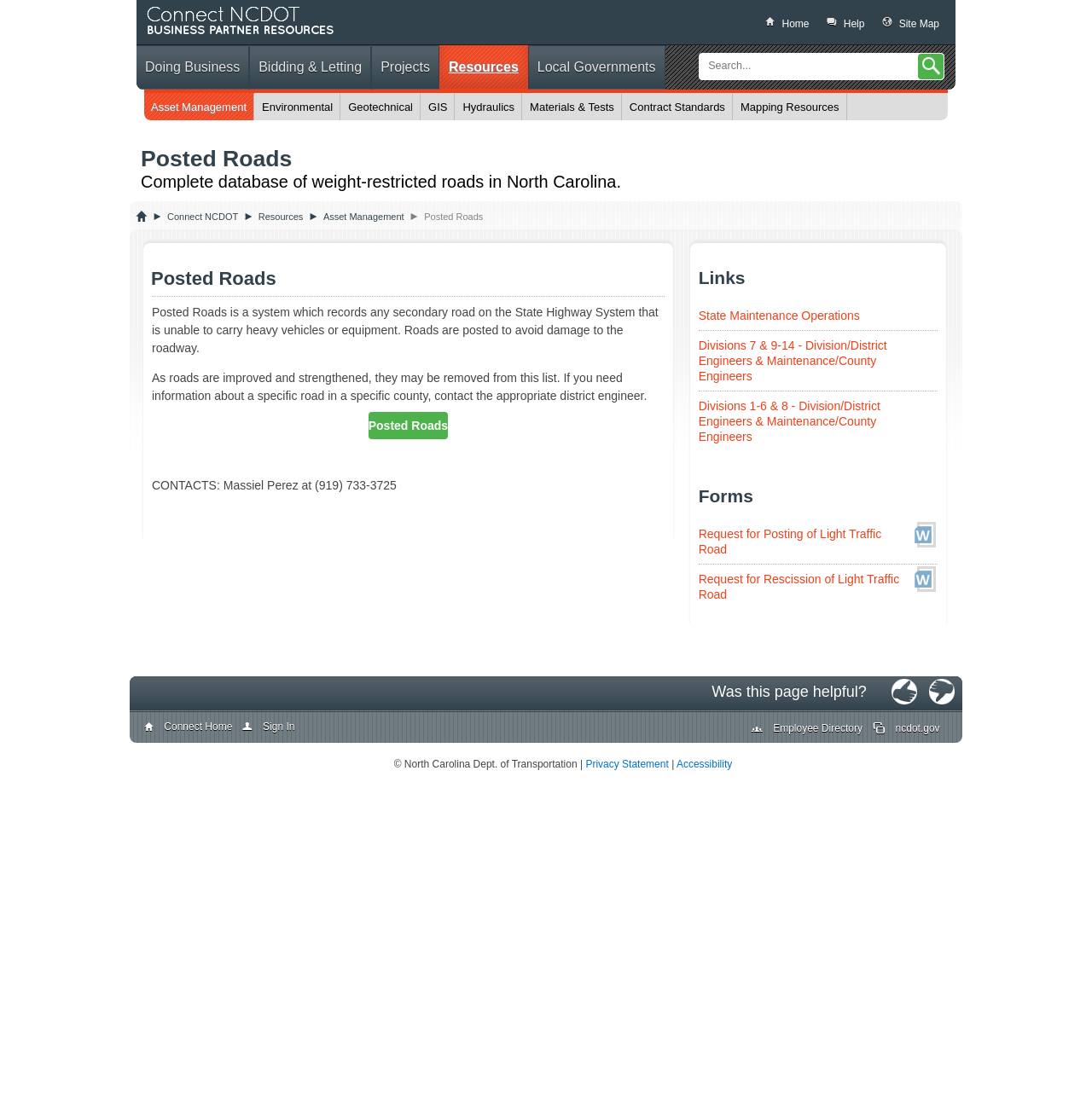Please locate the bounding box coordinates of the region I need to click to follow this instruction: "Click on the 'Doing Business' link".

[0.125, 0.041, 0.228, 0.081]